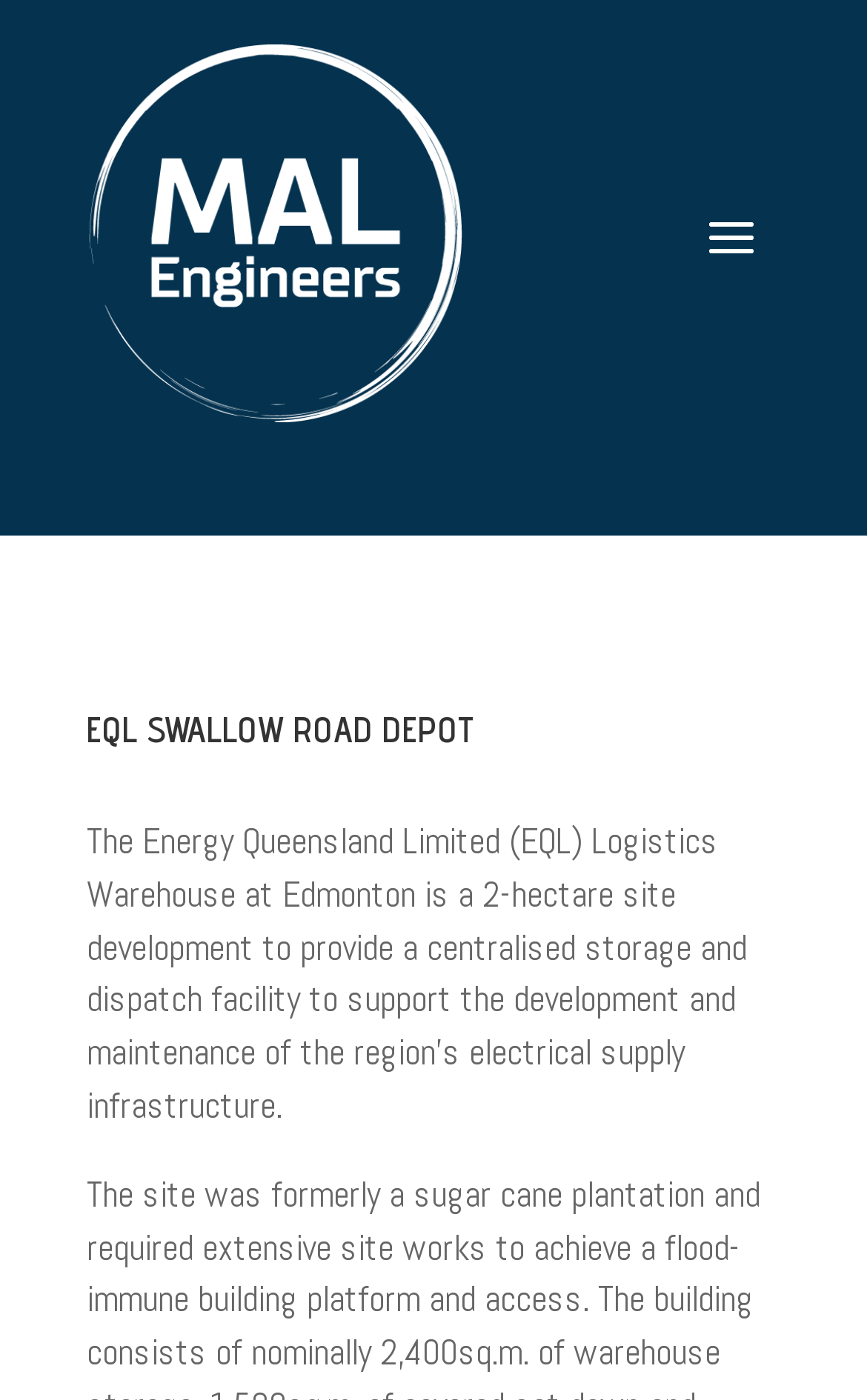Locate the bounding box of the UI element described in the following text: "alt="MAL Engineers"".

[0.1, 0.032, 0.536, 0.302]